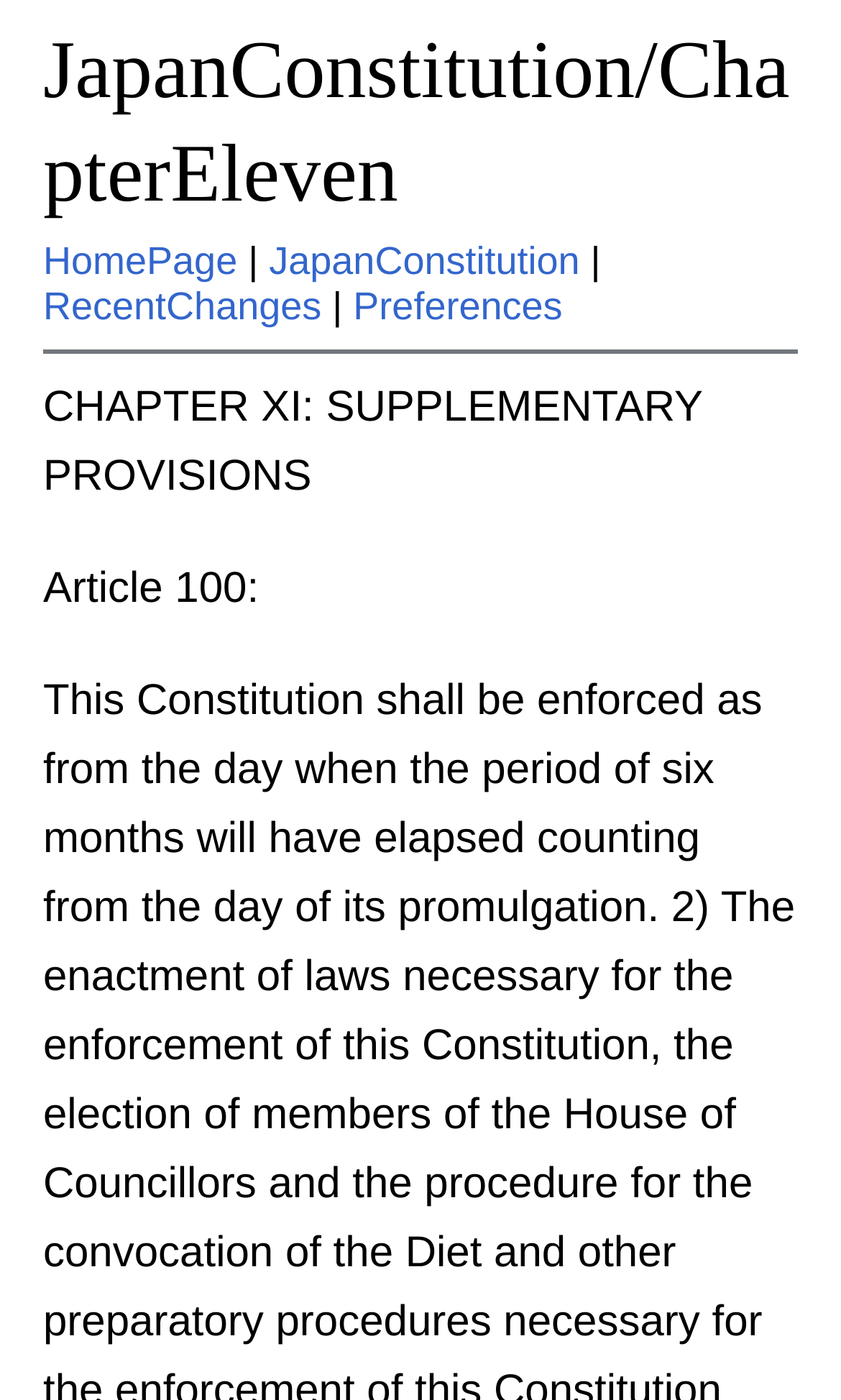Given the description: "RecentChanges", determine the bounding box coordinates of the UI element. The coordinates should be formatted as four float numbers between 0 and 1, [left, top, right, bottom].

[0.051, 0.203, 0.382, 0.234]